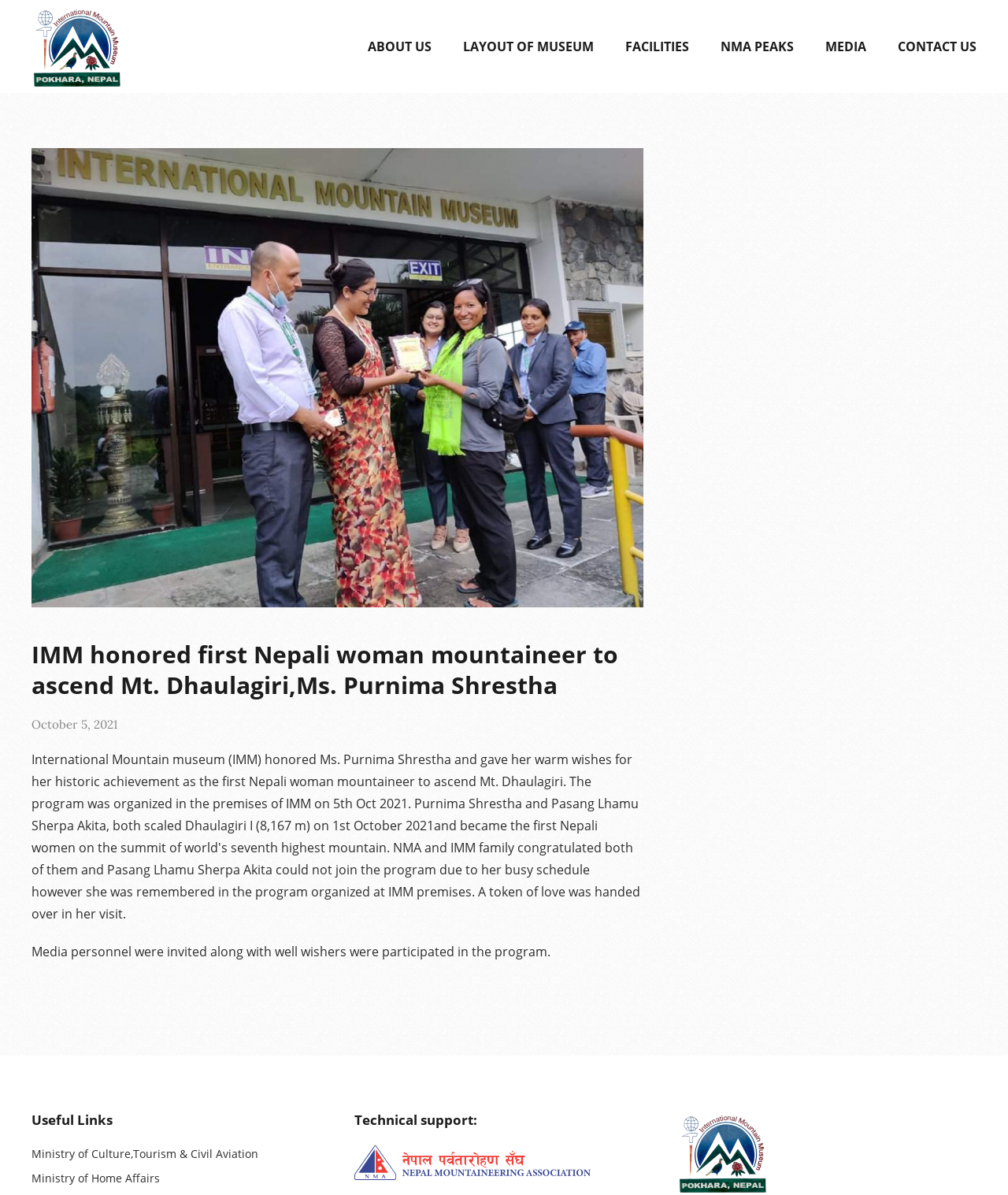Using the image as a reference, answer the following question in as much detail as possible:
What is the date of the event?

The date of the event can be found in the middle of the webpage, where it is written as a static text.